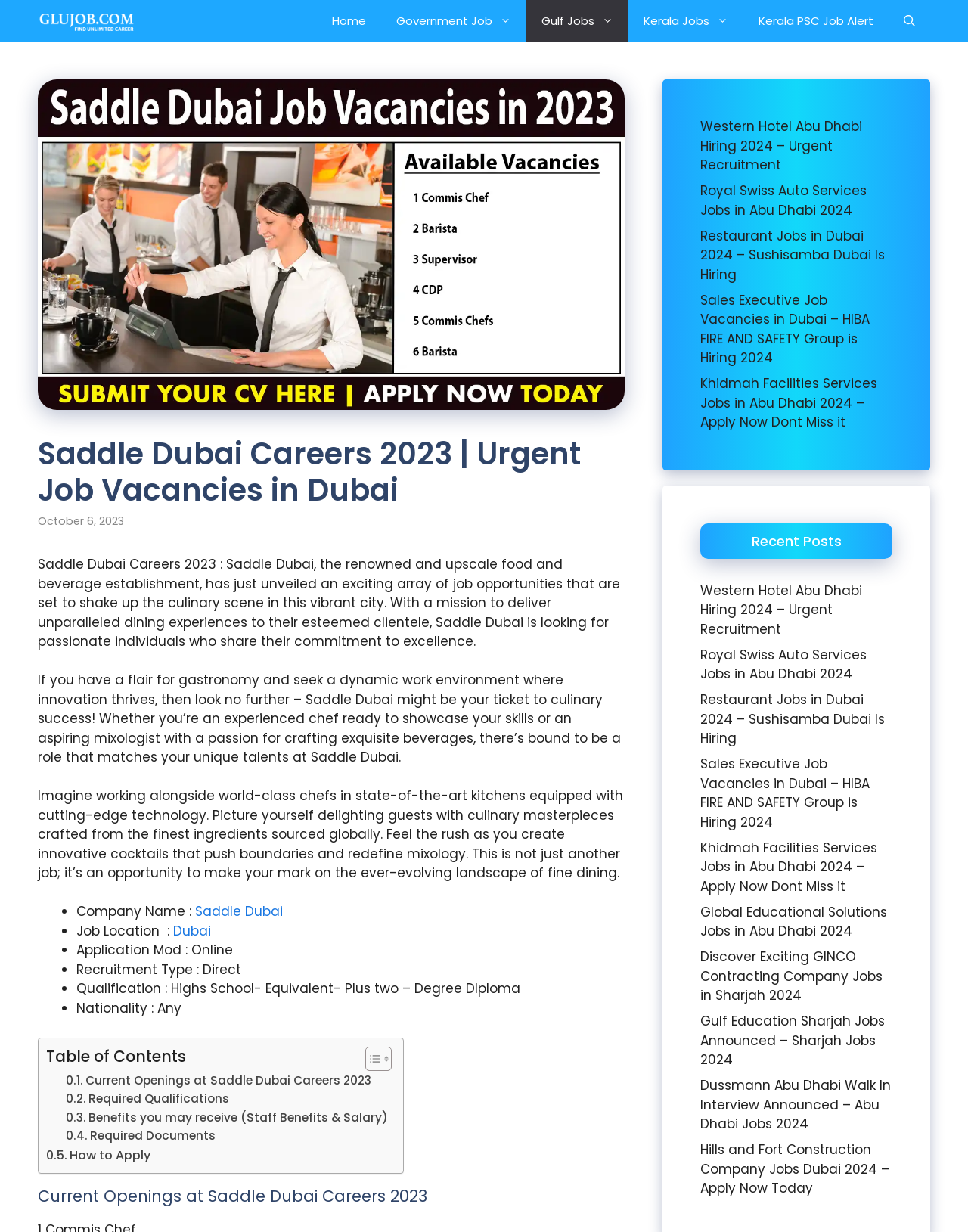Highlight the bounding box coordinates of the region I should click on to meet the following instruction: "Learn about 'Khidmah Facilities Services Jobs in Abu Dhabi 2024'".

[0.723, 0.304, 0.906, 0.35]